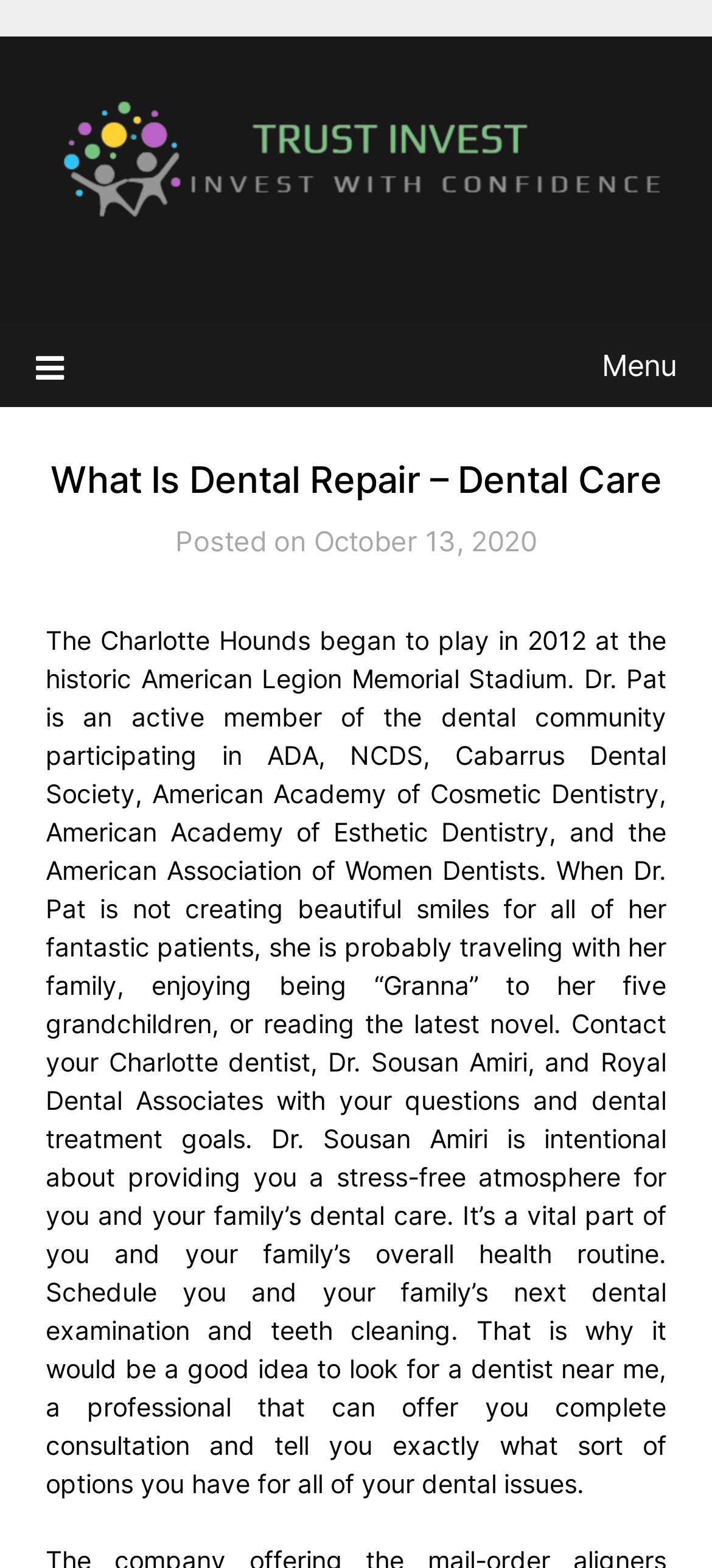Use a single word or phrase to answer the question: What is the name of Dr. Sousan Amiri's dental practice?

Royal Dental Associates